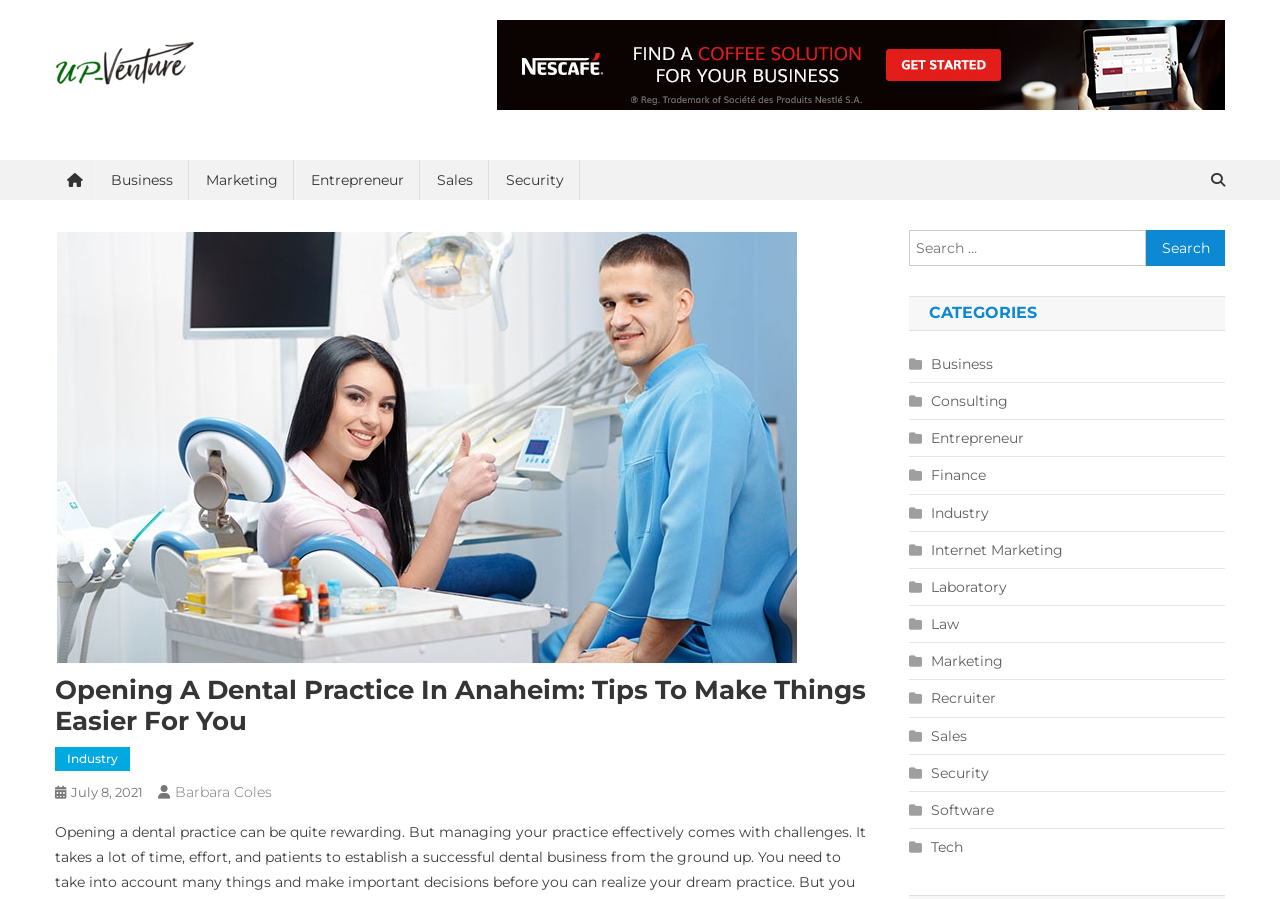Determine the bounding box for the UI element described here: "parent_node: up-venture.com".

[0.043, 0.058, 0.152, 0.078]